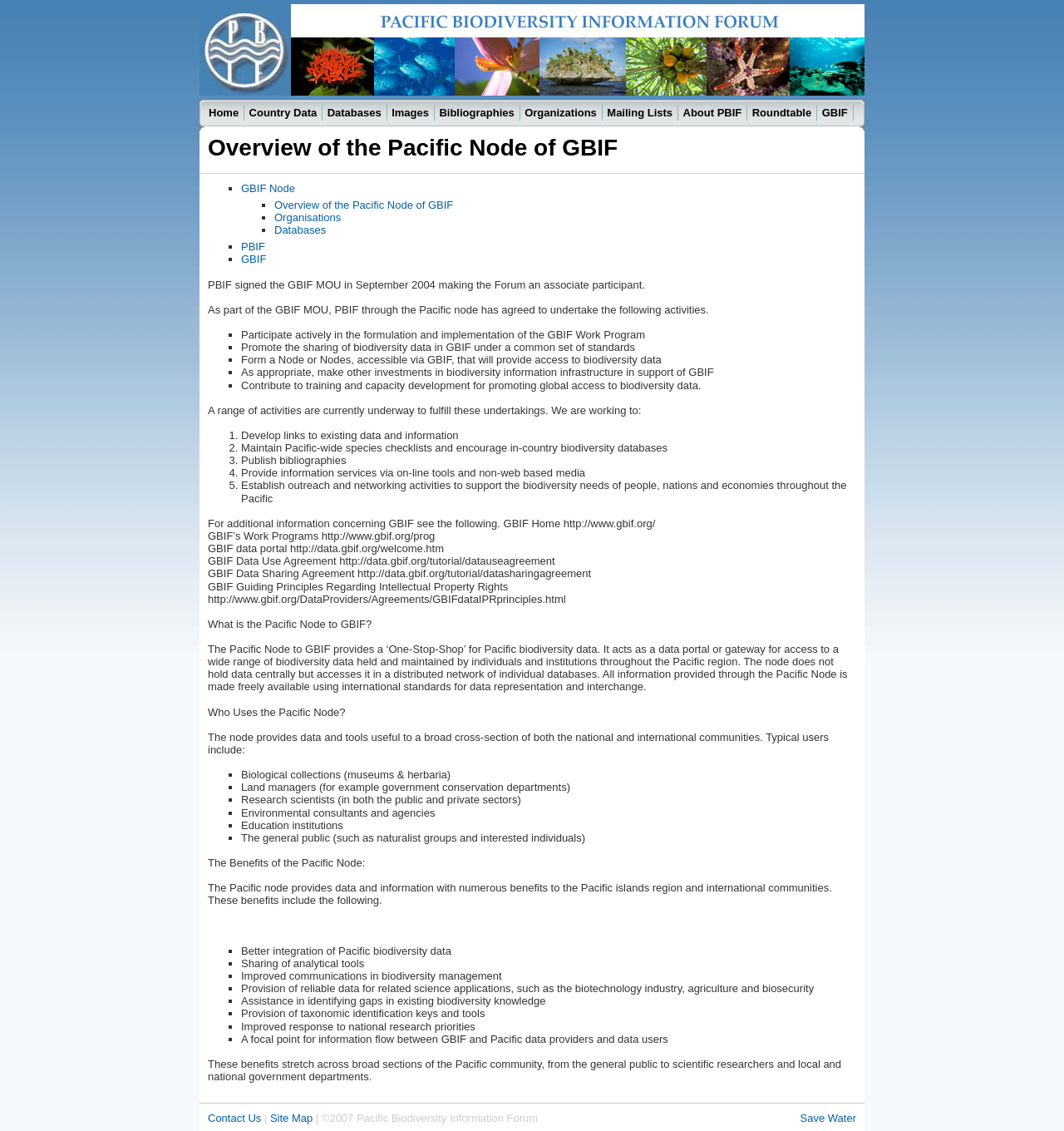Reply to the question below using a single word or brief phrase:
What type of users can benefit from the Pacific Node?

Biological collections, land managers, etc.